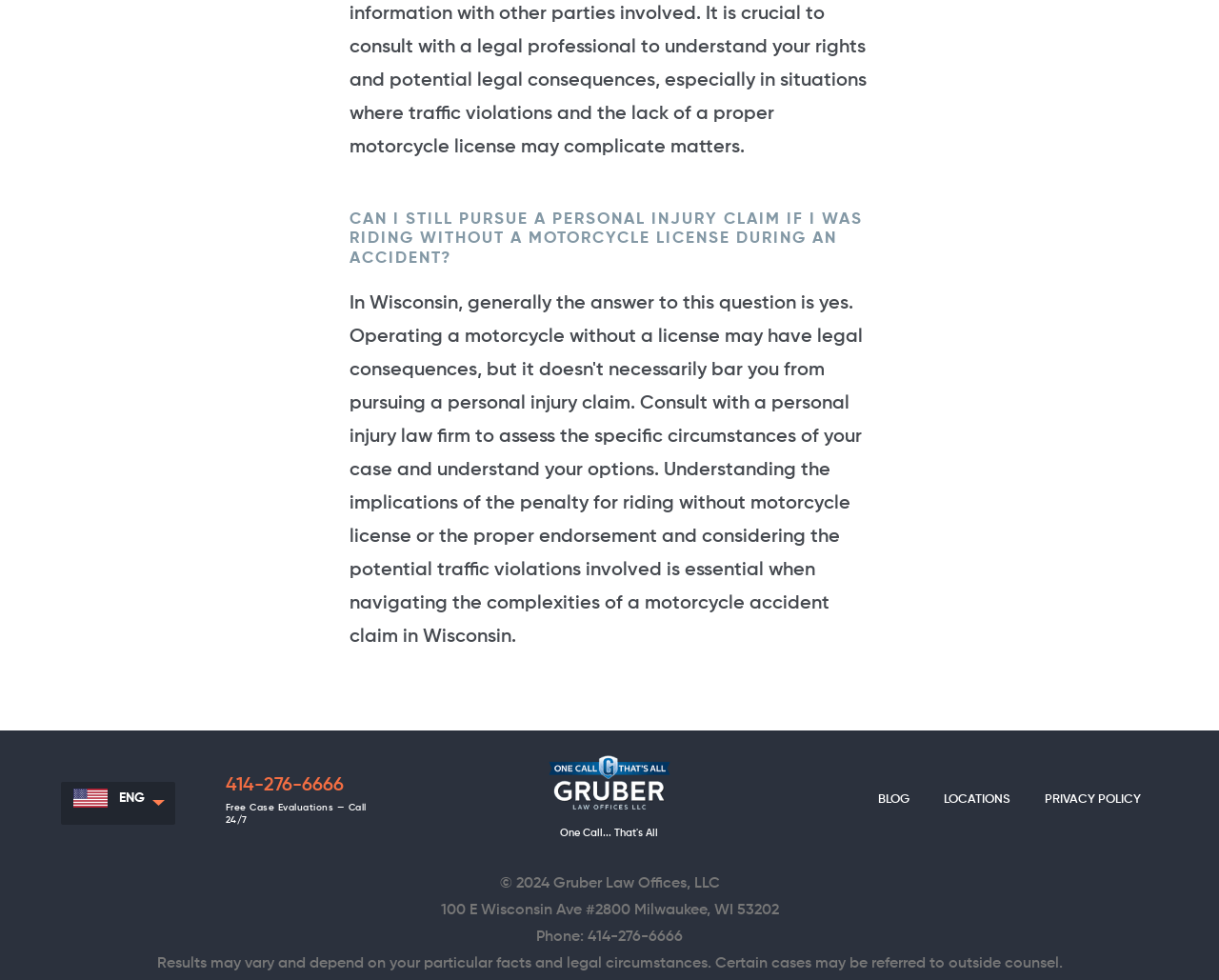What is the slogan of Gruber Law Offices, LLC?
Please respond to the question with a detailed and informative answer.

I found the slogan by examining the link elements on the webpage. I saw the link 'One Call... That's All' which appears to be the slogan of Gruber Law Offices, LLC.